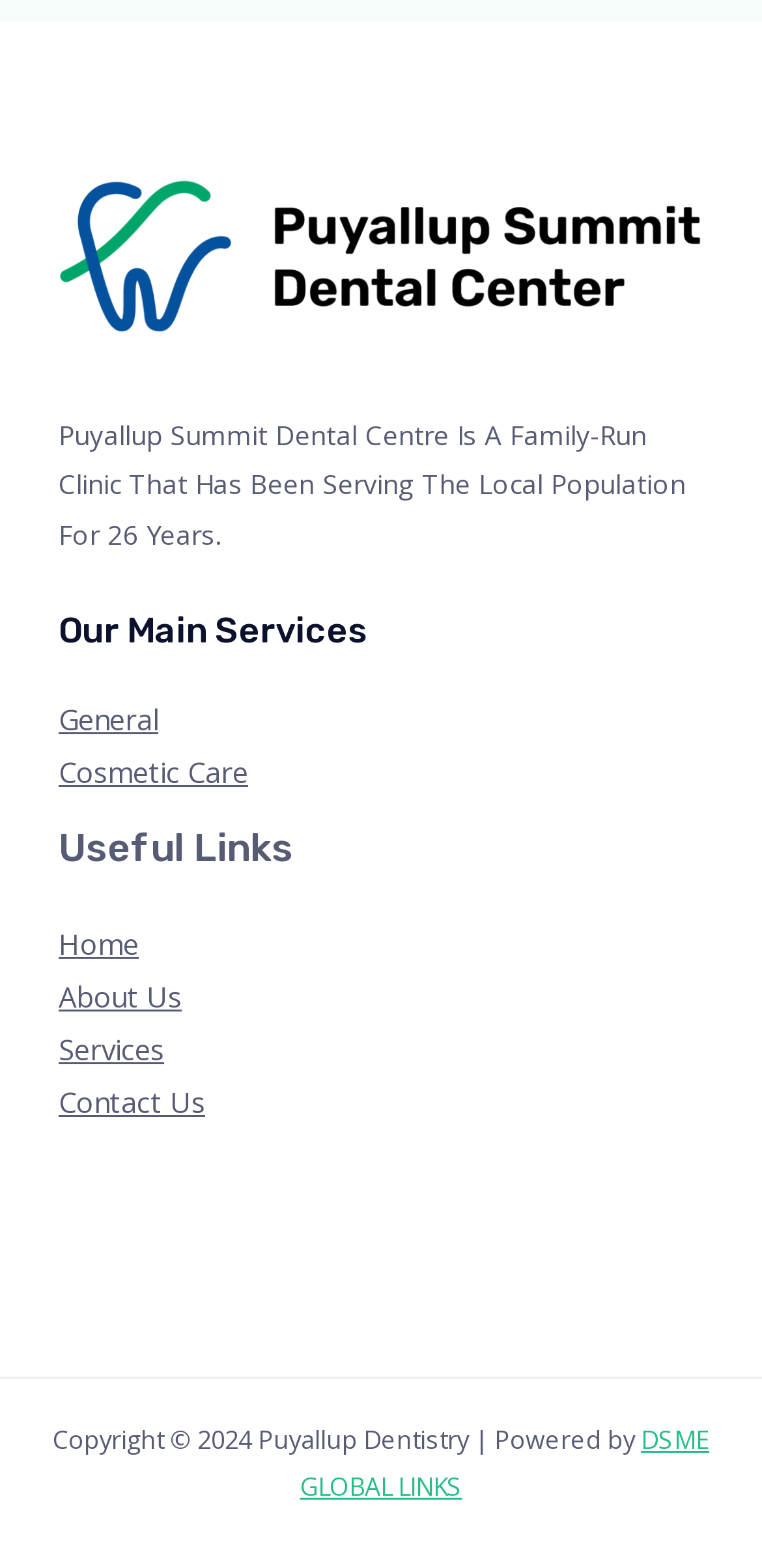Find the bounding box coordinates for the HTML element described as: "aria-label="Facebook"". The coordinates should consist of four float values between 0 and 1, i.e., [left, top, right, bottom].

[0.077, 0.732, 0.146, 0.766]